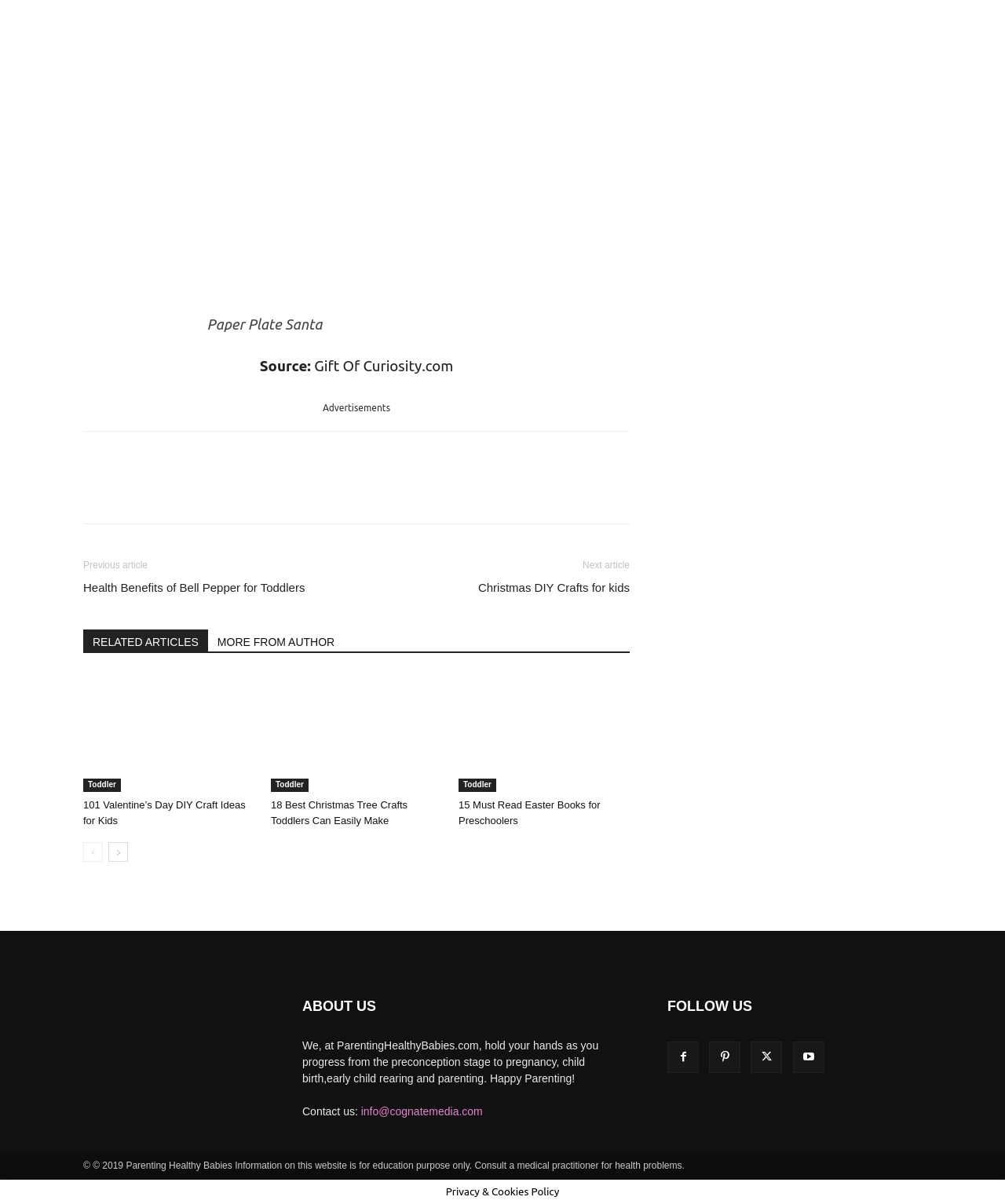Locate the bounding box coordinates of the element that should be clicked to execute the following instruction: "Contact the website administrator via email".

[0.359, 0.918, 0.48, 0.929]